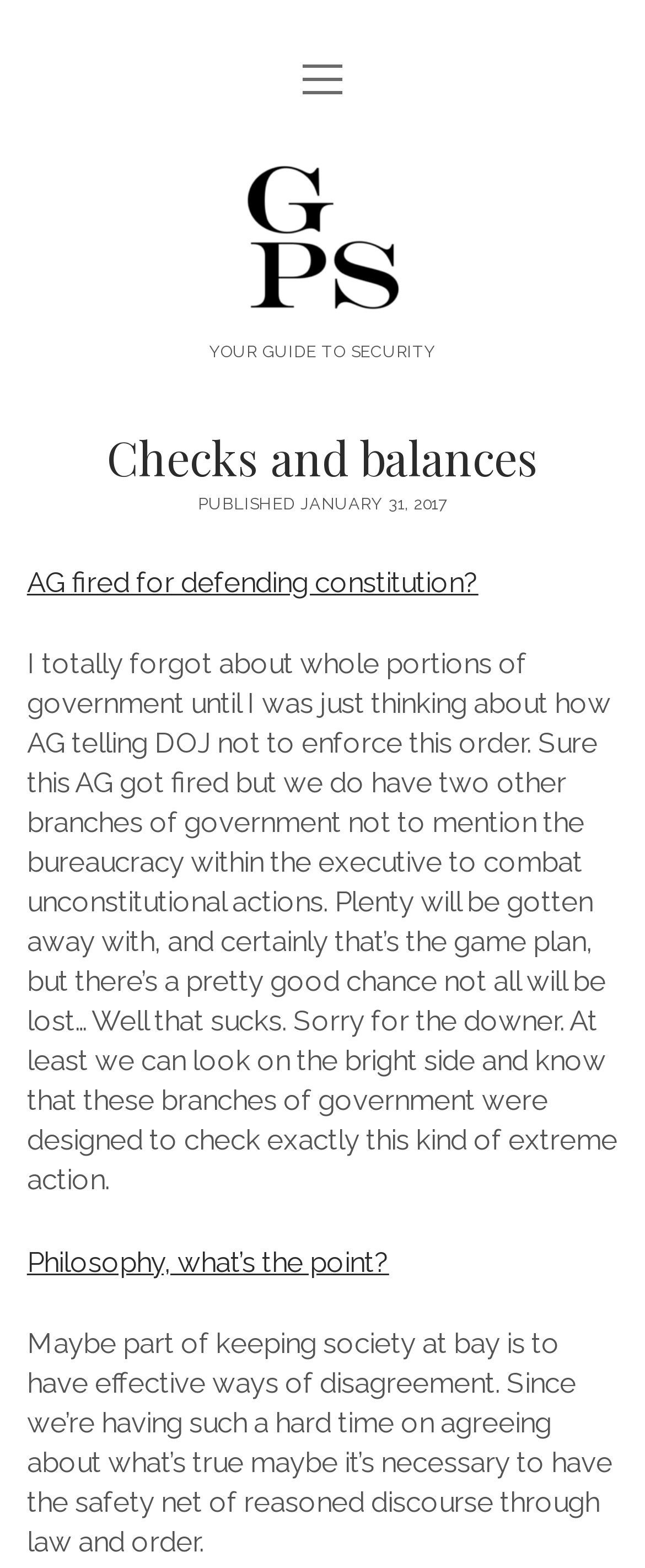Determine the bounding box coordinates of the section I need to click to execute the following instruction: "Read the article about AG fired for defending constitution". Provide the coordinates as four float numbers between 0 and 1, i.e., [left, top, right, bottom].

[0.042, 0.36, 0.742, 0.382]